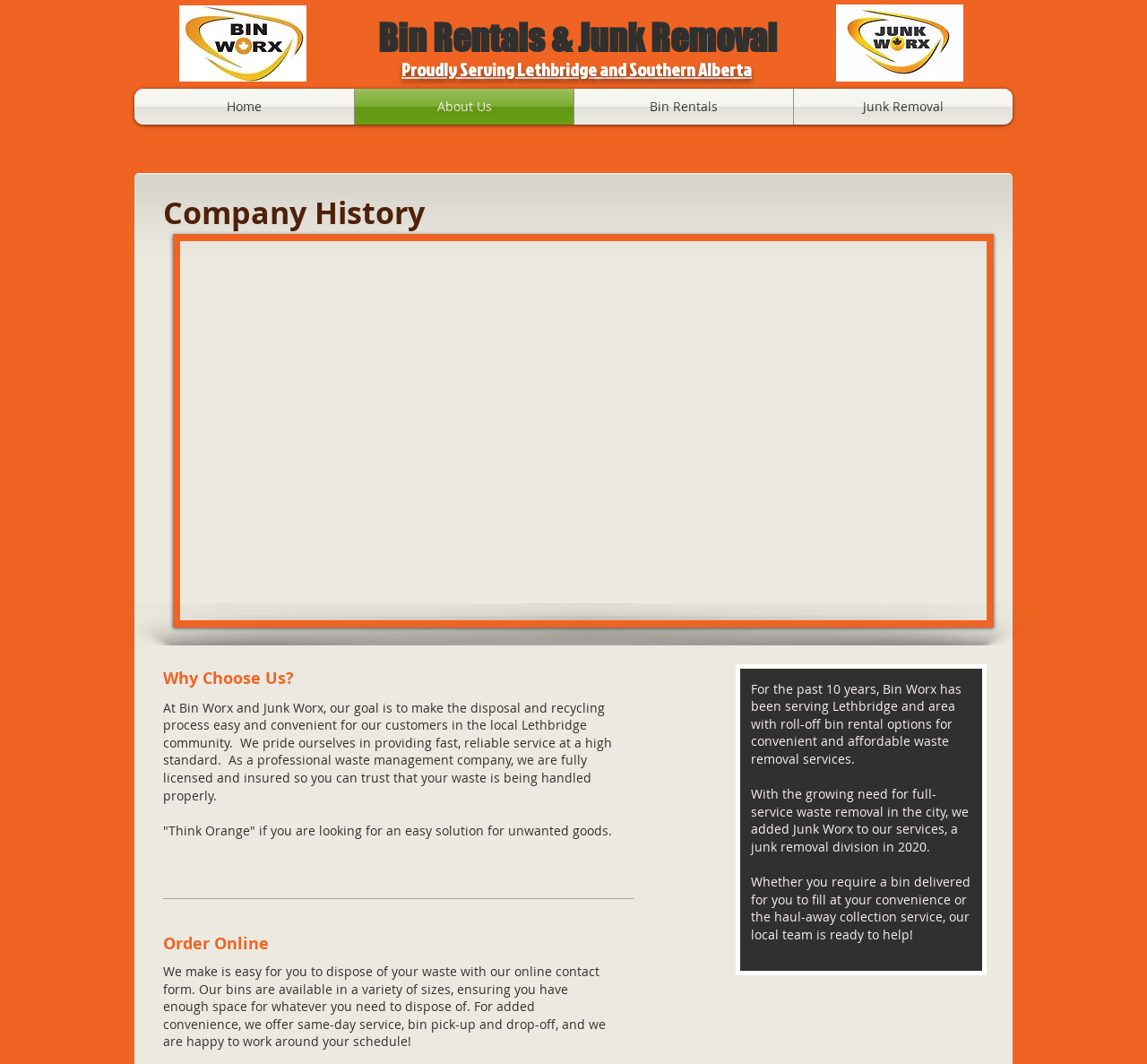What is the company's experience in waste removal?
Give a single word or phrase answer based on the content of the image.

10 years